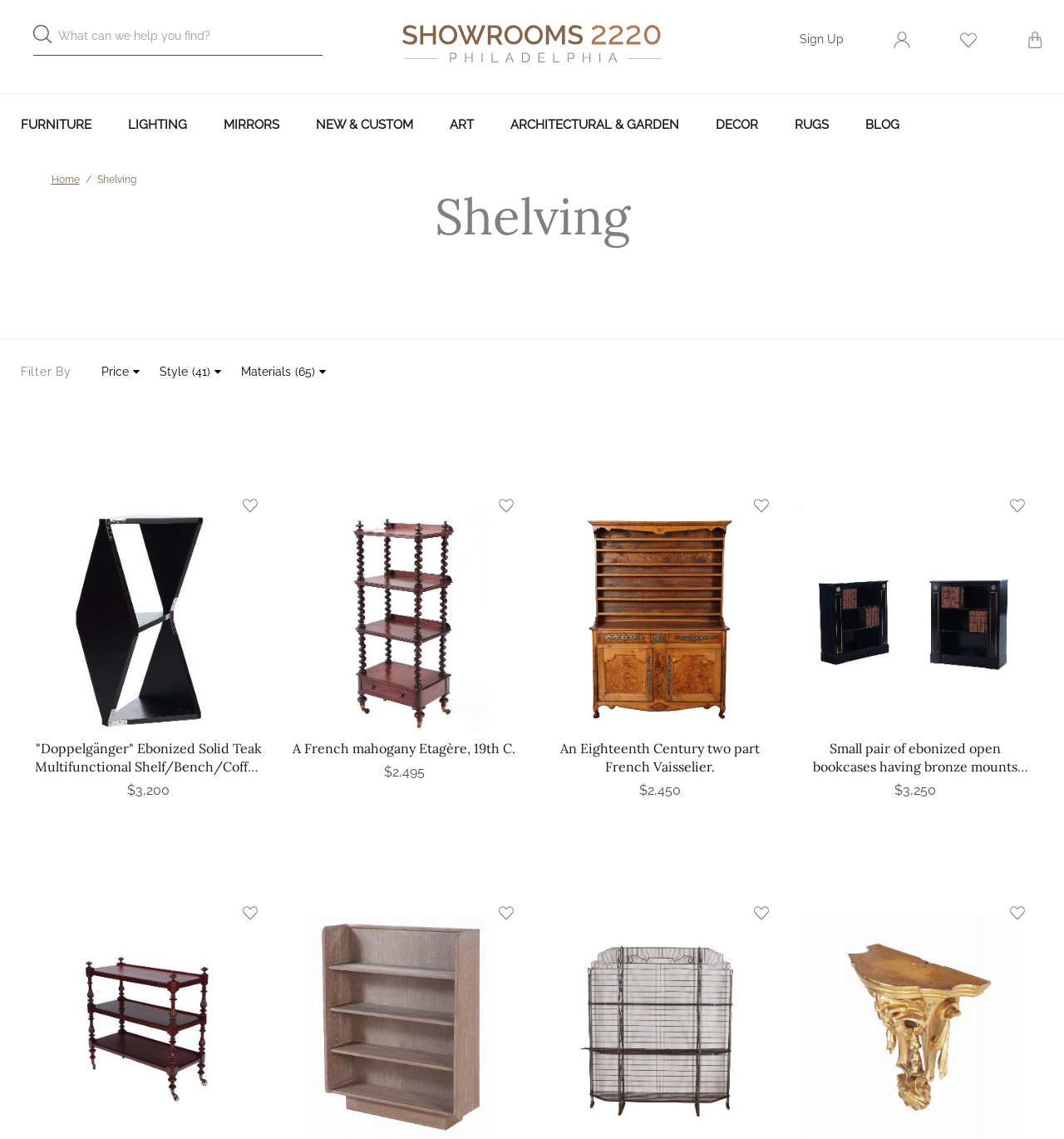Identify the bounding box coordinates of the region that needs to be clicked to carry out this instruction: "Filter by price". Provide these coordinates as four float numbers ranging from 0 to 1, i.e., [left, top, right, bottom].

[0.096, 0.32, 0.121, 0.332]